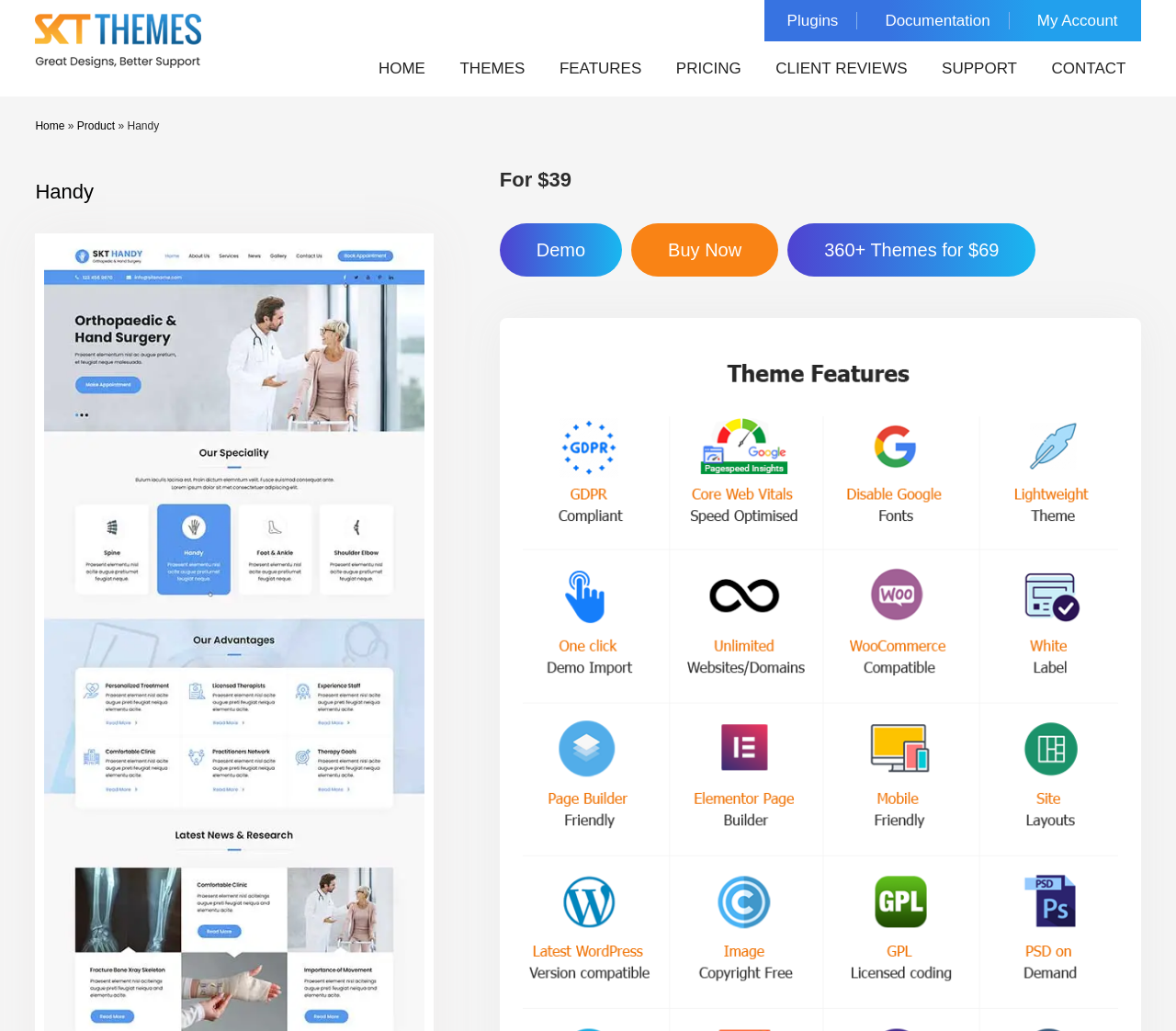What is the alternative option to buying the theme?
Please use the image to provide an in-depth answer to the question.

The alternative option to buying the theme is to try the demo, which is indicated by the 'Demo' link.